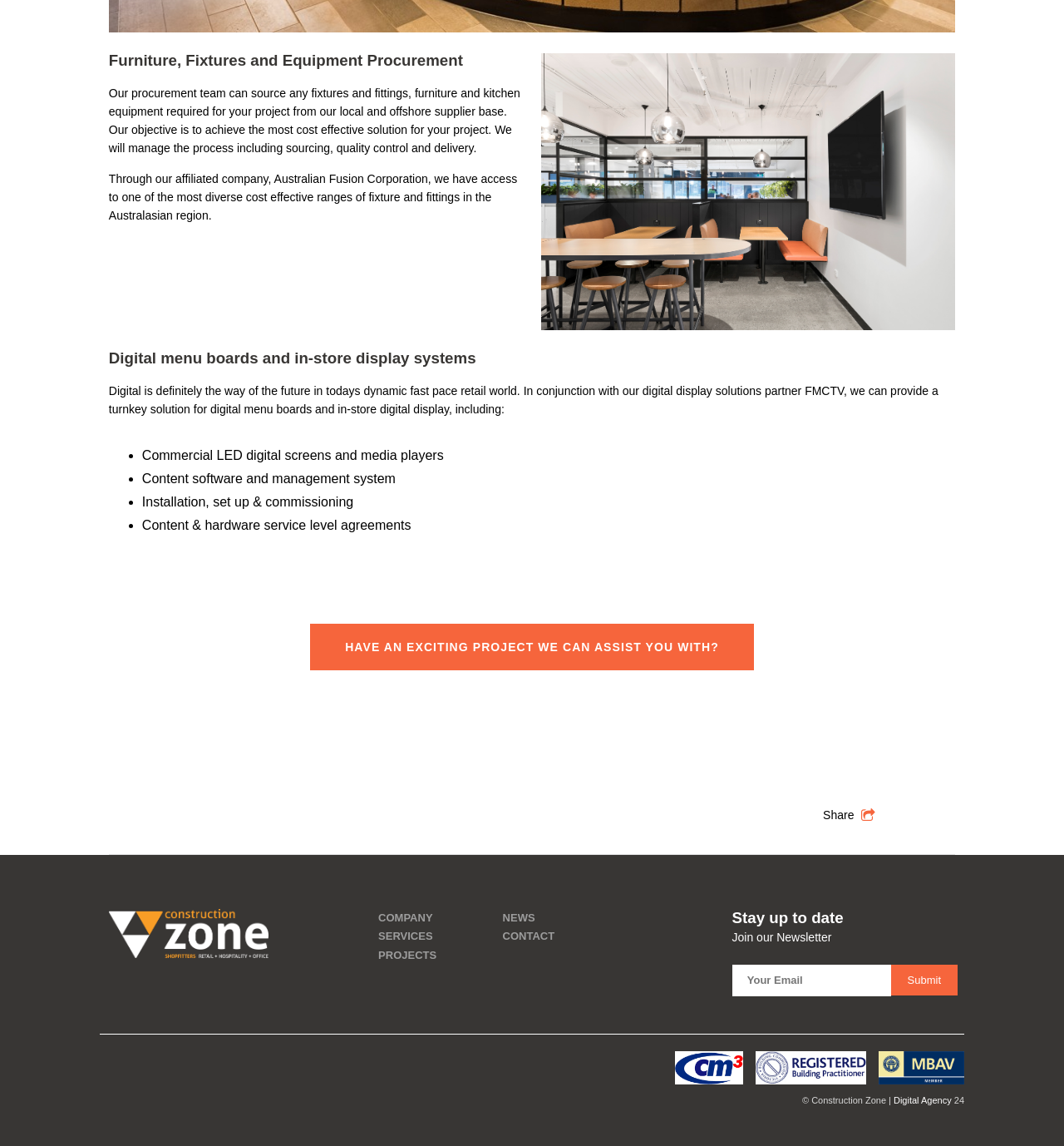Predict the bounding box of the UI element based on this description: "Company".

[0.356, 0.795, 0.411, 0.806]